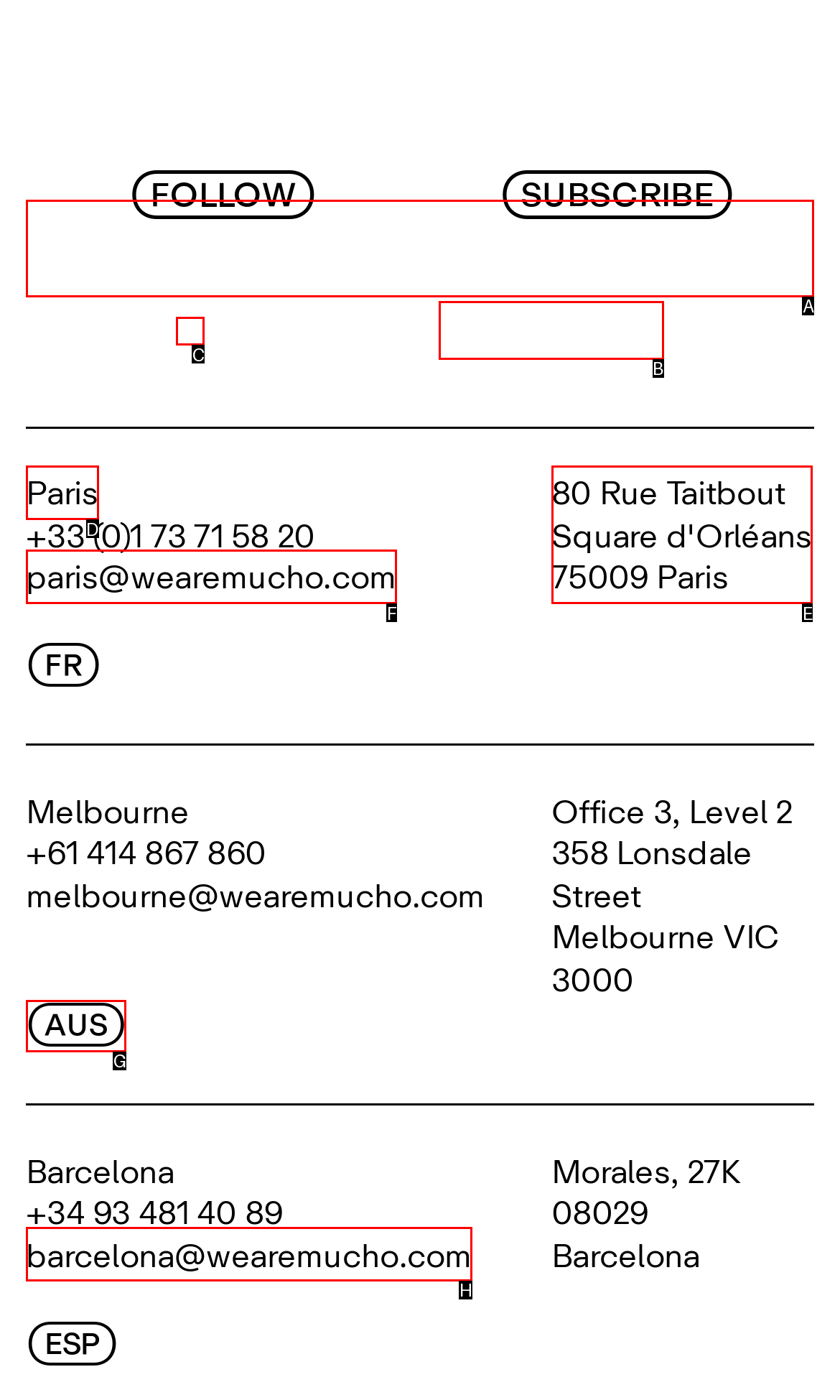Point out the HTML element I should click to achieve the following task: Enter email address in the info textbox Provide the letter of the selected option from the choices.

A